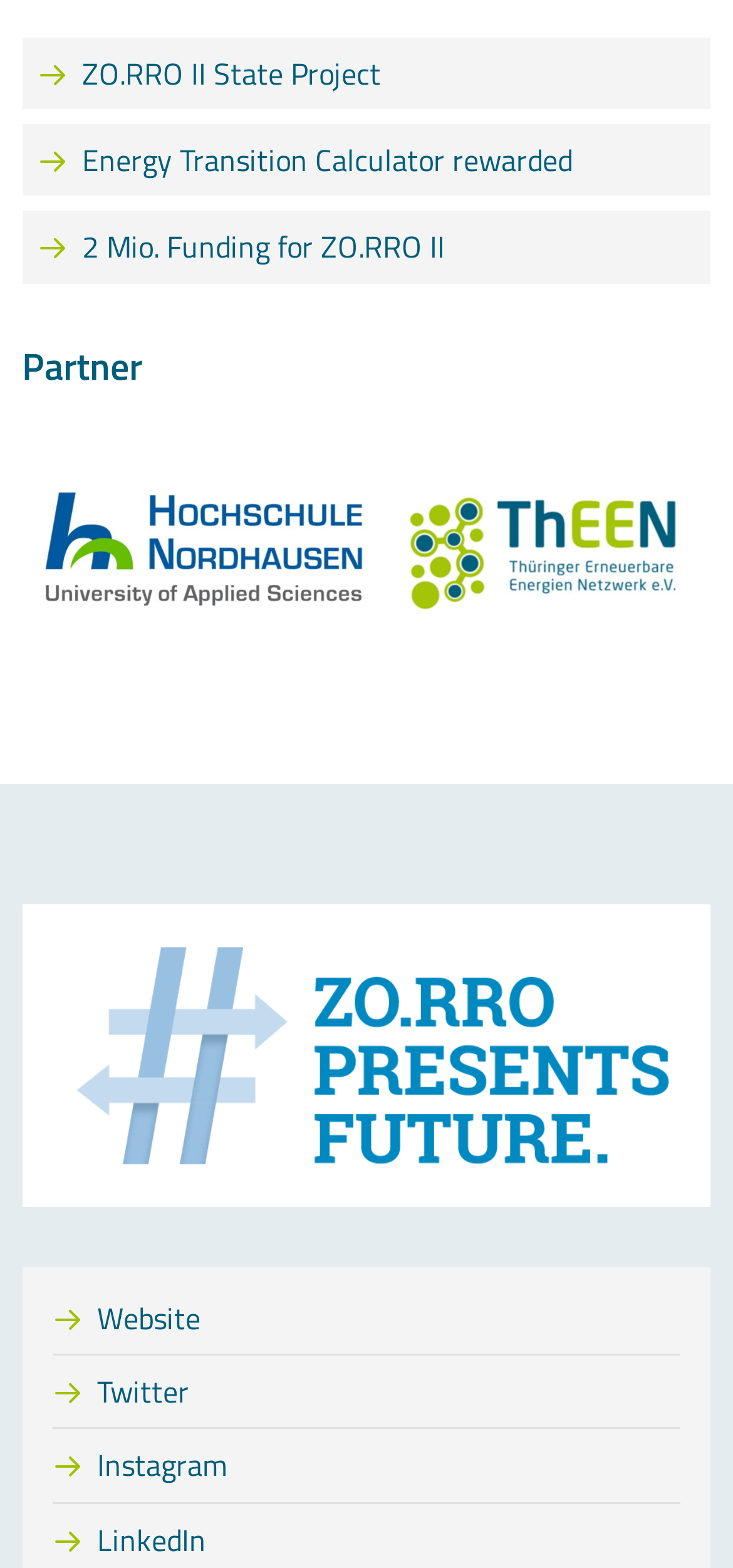How many figures are there on the webpage?
Answer the question based on the image using a single word or a brief phrase.

2